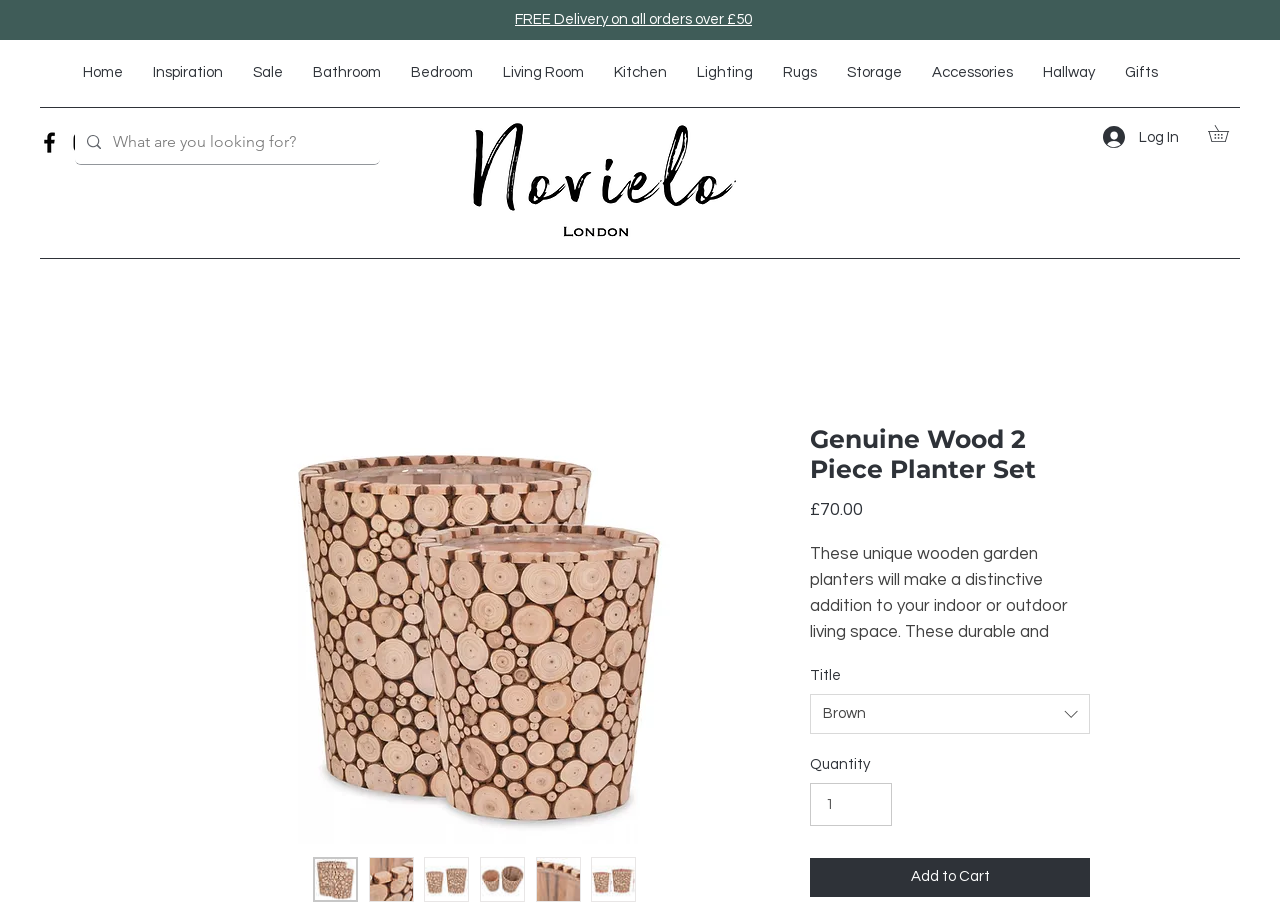Using a single word or phrase, answer the following question: 
What is the color option available for the planters?

Brown